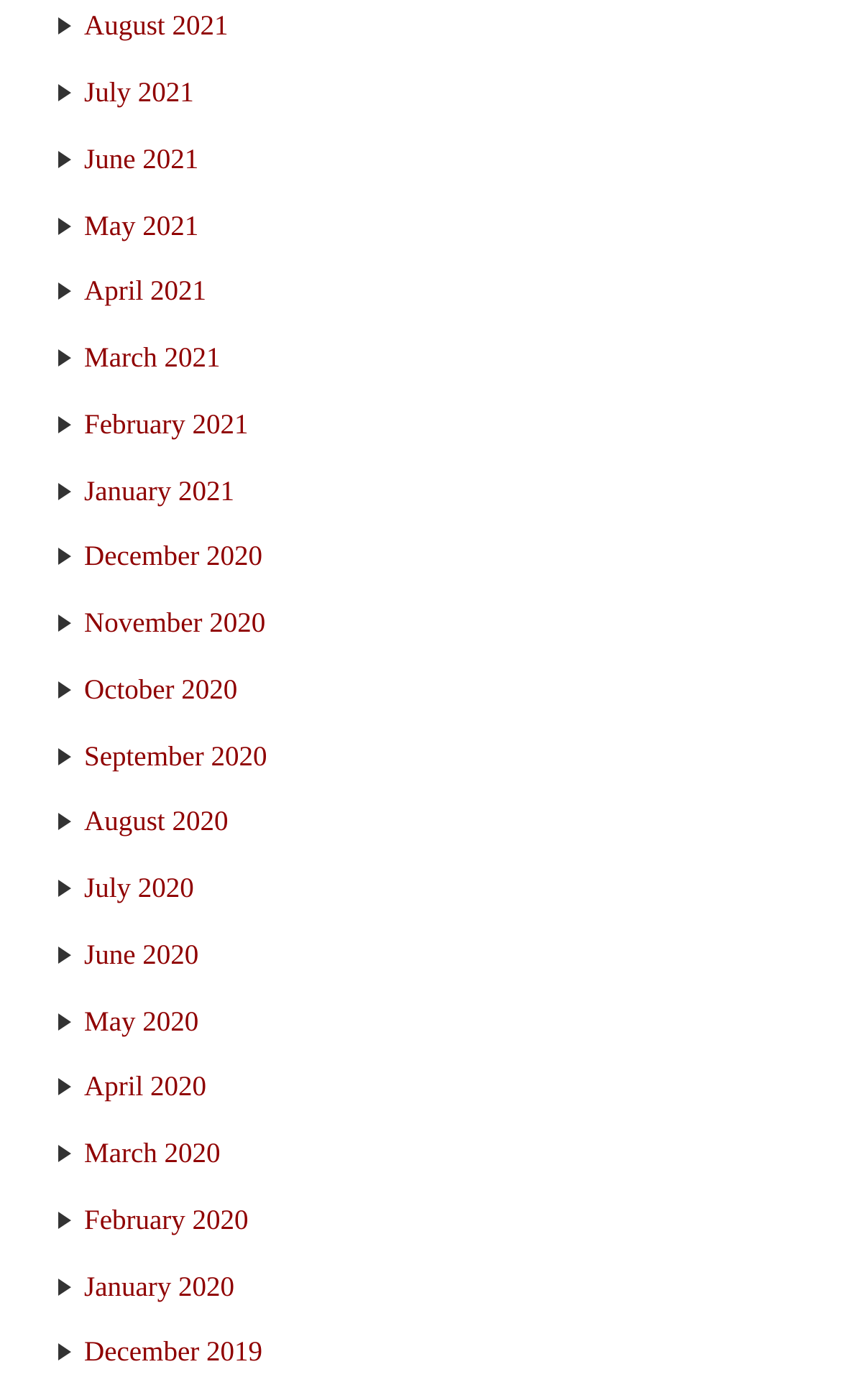Find the bounding box coordinates of the area to click in order to follow the instruction: "view August 2021".

[0.1, 0.007, 0.271, 0.03]